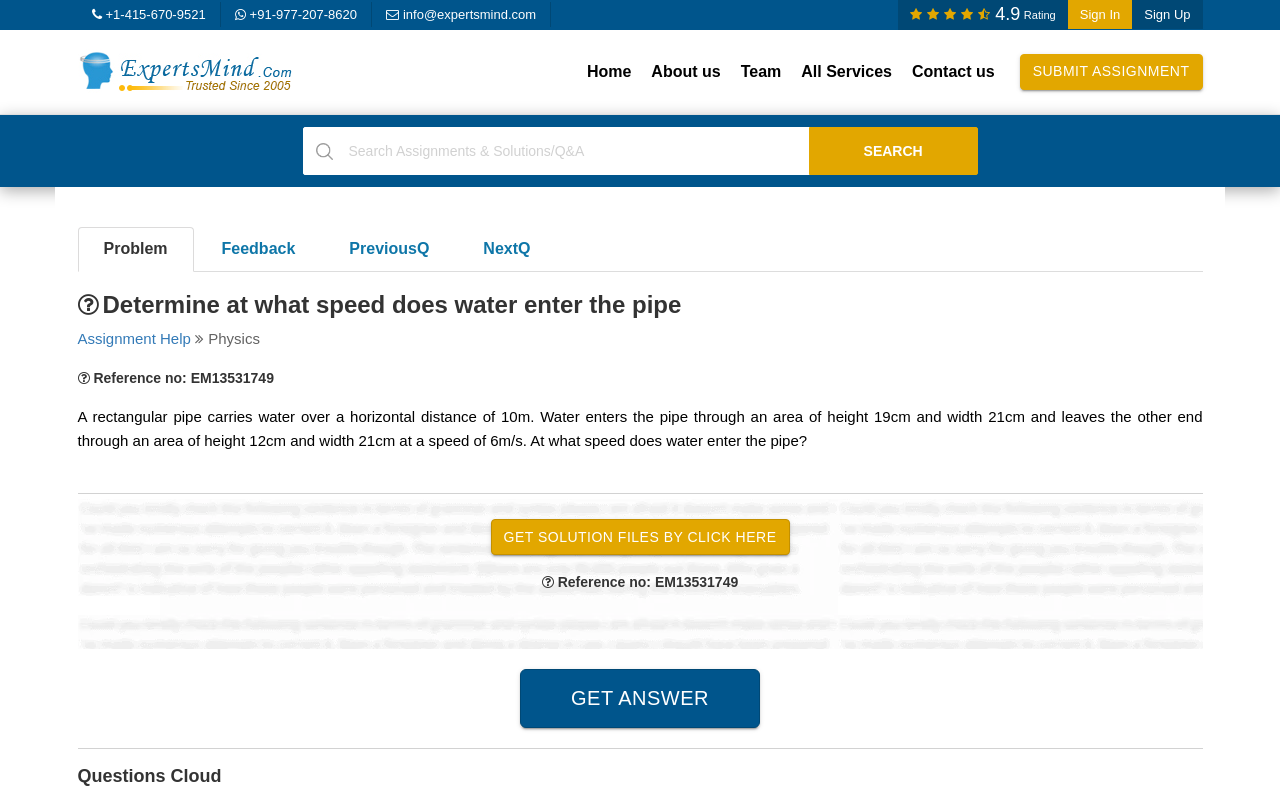Kindly determine the bounding box coordinates of the area that needs to be clicked to fulfill this instruction: "Search for assignments and solutions".

[0.236, 0.16, 0.704, 0.221]